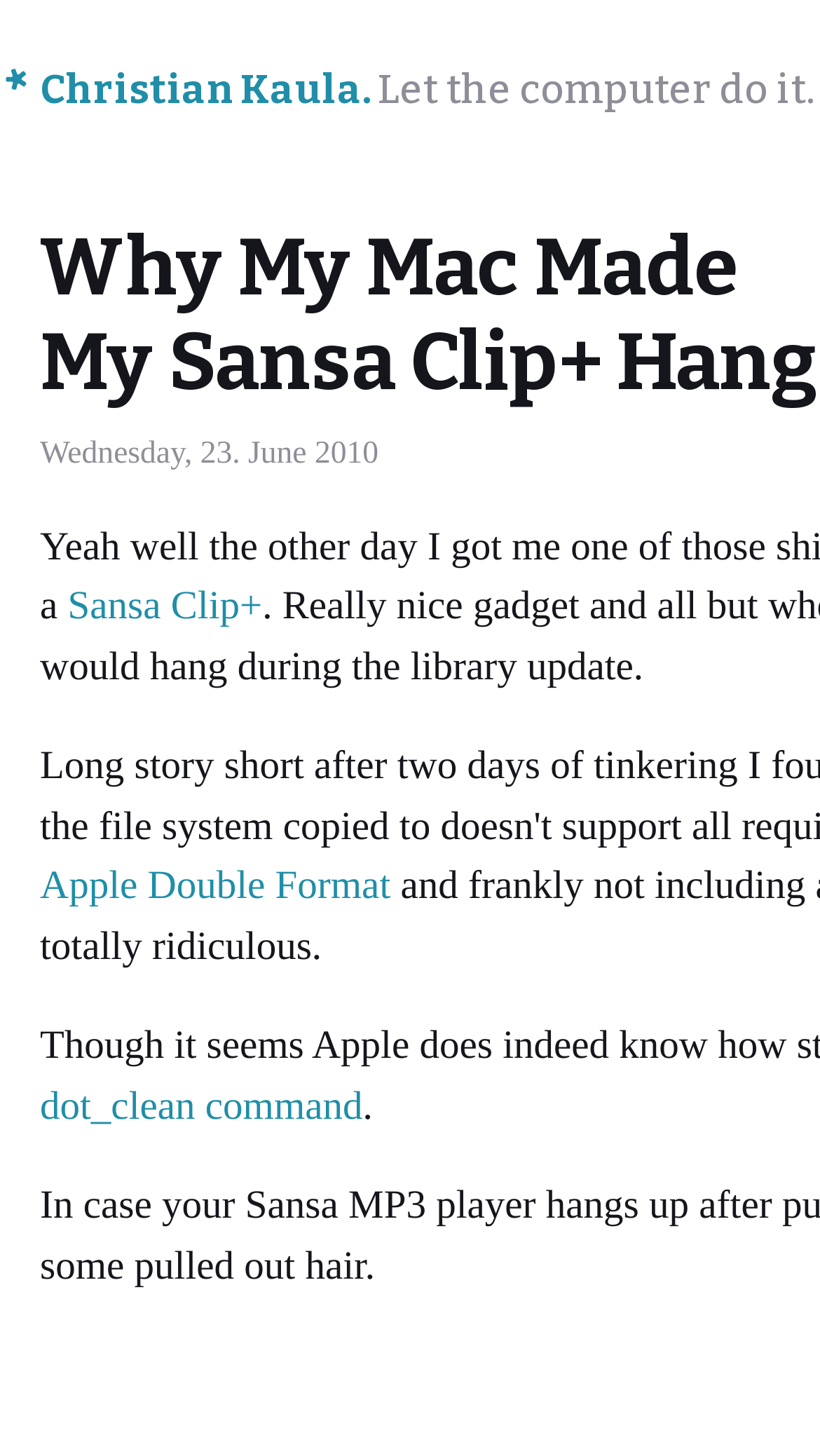Find the bounding box coordinates corresponding to the UI element with the description: "Apple Double Format". The coordinates should be formatted as [left, top, right, bottom], with values as floats between 0 and 1.

[0.049, 0.594, 0.476, 0.625]